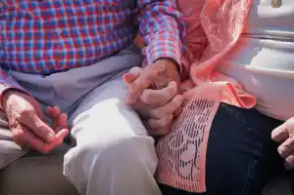Describe the image with as much detail as possible.

The image captures an intimate moment between an elderly couple gently holding hands, signifying love and companionship. The couple is seated closely together, with one partner's hand resting warmly atop the other's. The man is dressed in a plaid shirt, while the woman wears a light-colored top accented with a delicate lace design. This tender gesture reflects a deep emotional connection, emphasizing shared experiences and memories. It's a poignant reminder of the strength found in companionship, particularly in later years. The photograph is credited to Maria Lindsey Content Creator and can be found on Pexels.com.